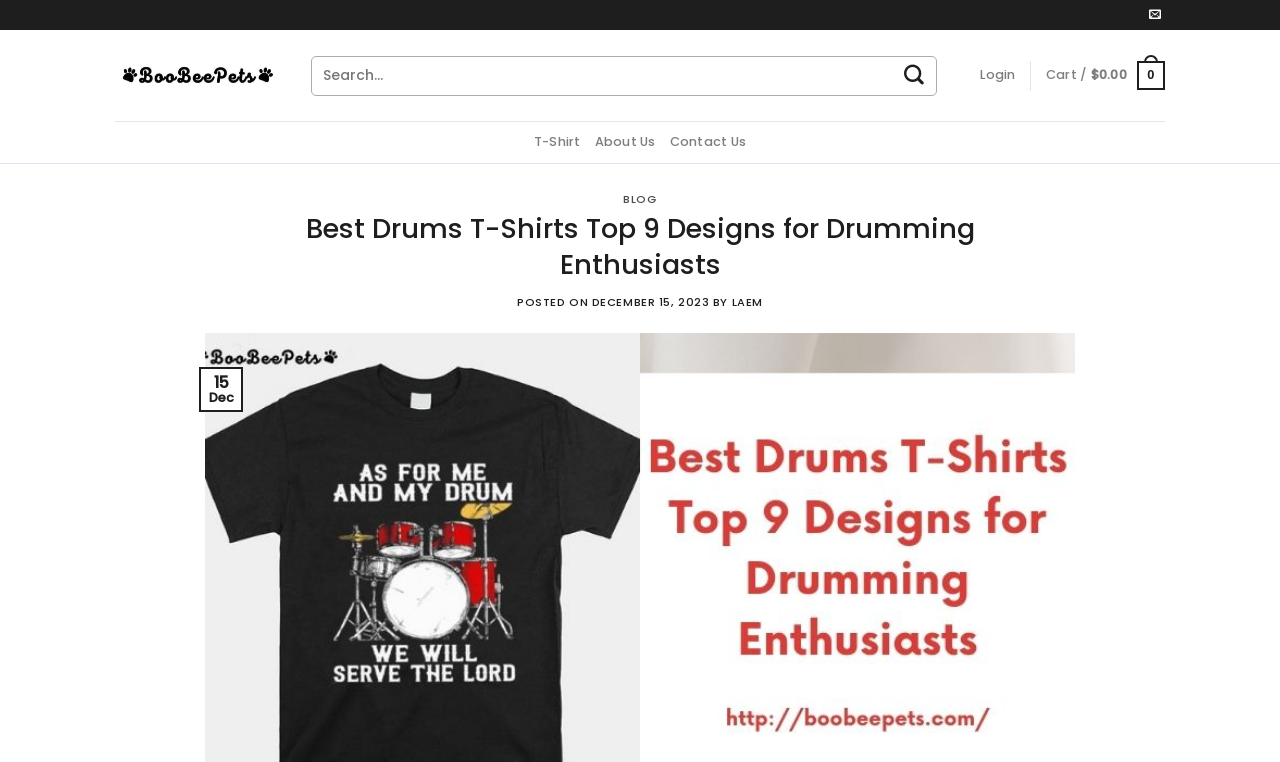Pinpoint the bounding box coordinates for the area that should be clicked to perform the following instruction: "Click on the login button".

[0.766, 0.073, 0.794, 0.126]